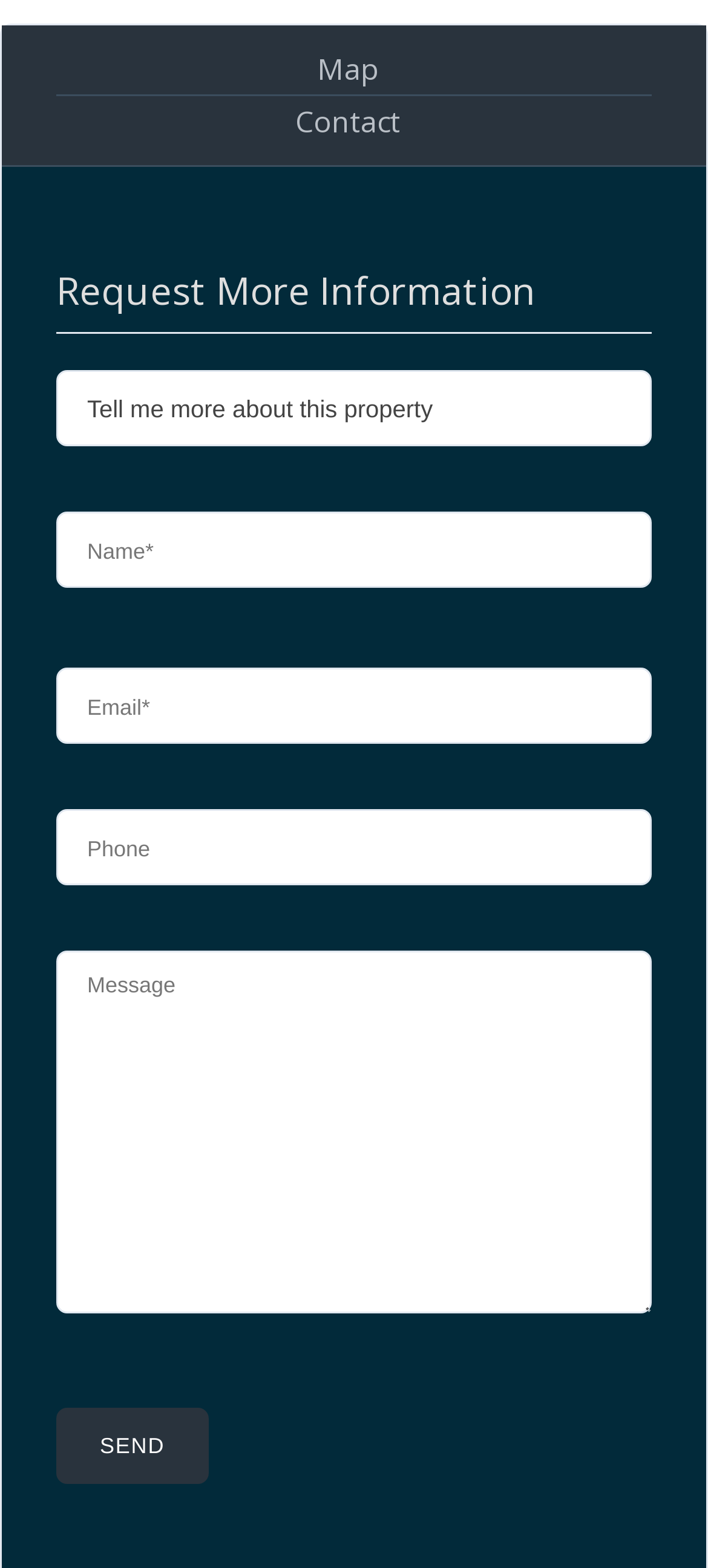Please identify the bounding box coordinates for the region that you need to click to follow this instruction: "Select an option from the dropdown".

[0.079, 0.236, 0.921, 0.285]